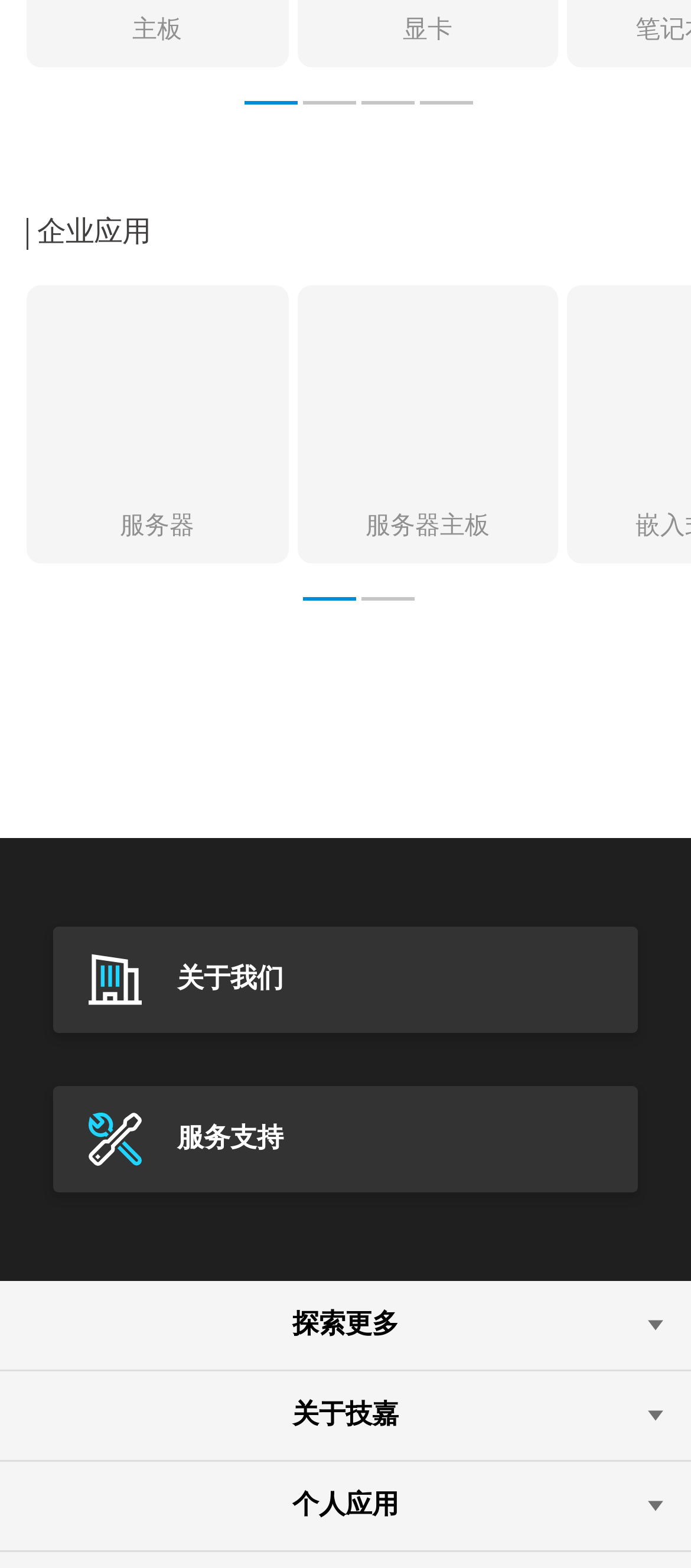Please determine the bounding box coordinates of the area that needs to be clicked to complete this task: 'Click on the '个人应用' link'. The coordinates must be four float numbers between 0 and 1, formatted as [left, top, right, bottom].

[0.0, 0.932, 1.0, 0.99]